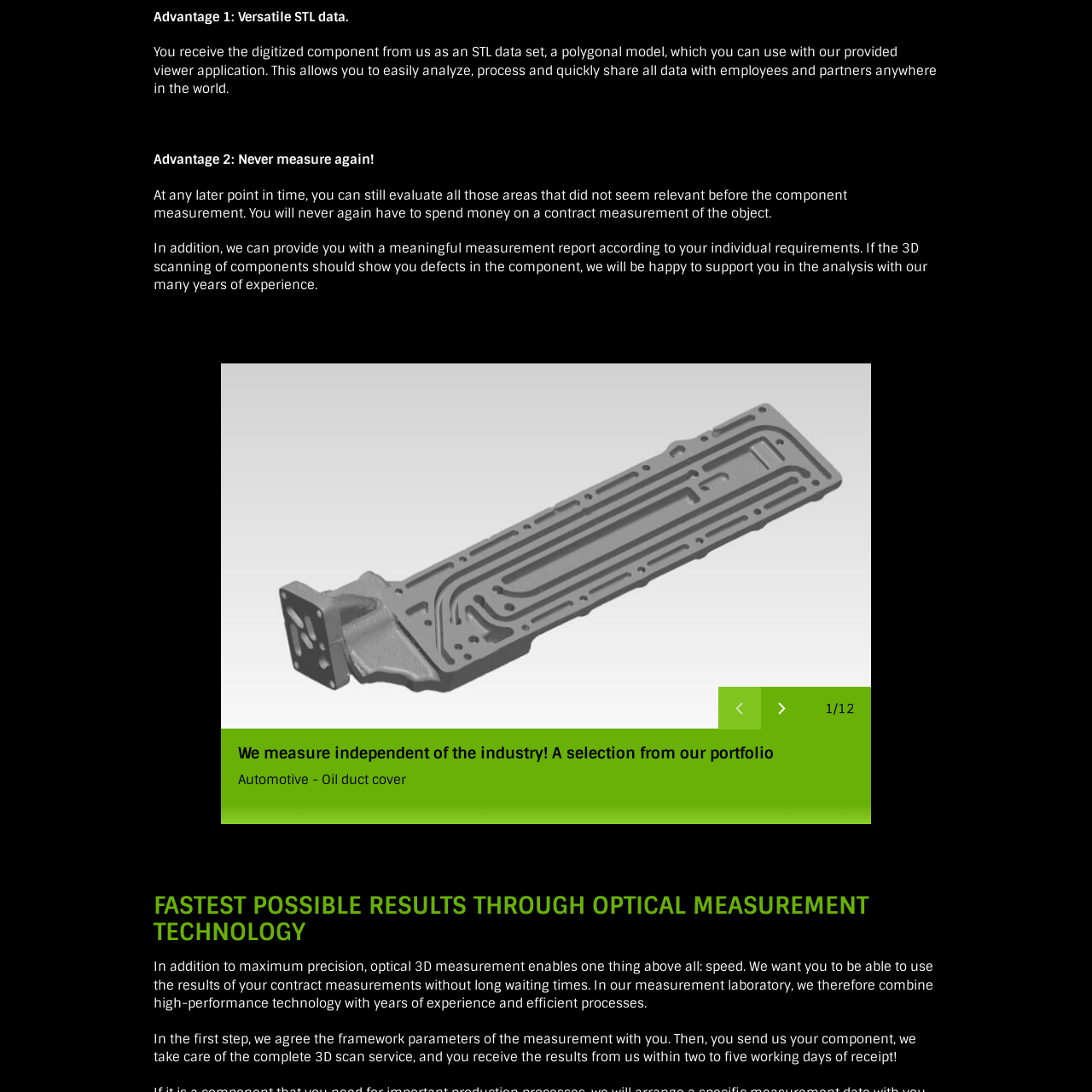Please provide a comprehensive description of the image highlighted by the red bounding box.

The image showcases a precise CAD model of an oil duct cover, specifically designed for the automotive industry. This detailed representation highlights the versatility and accuracy of 3D scanning technology applied to manufacturing components. The accompanying description emphasizes the advantages of using STL data, such as the ability to assess and analyze measurements without the need for physical contracts or additional measurements, ultimately streamlining the workflow. The oil duct cover serves as a prime example of how advanced measurement techniques can efficiently meet the individual needs of various industries.